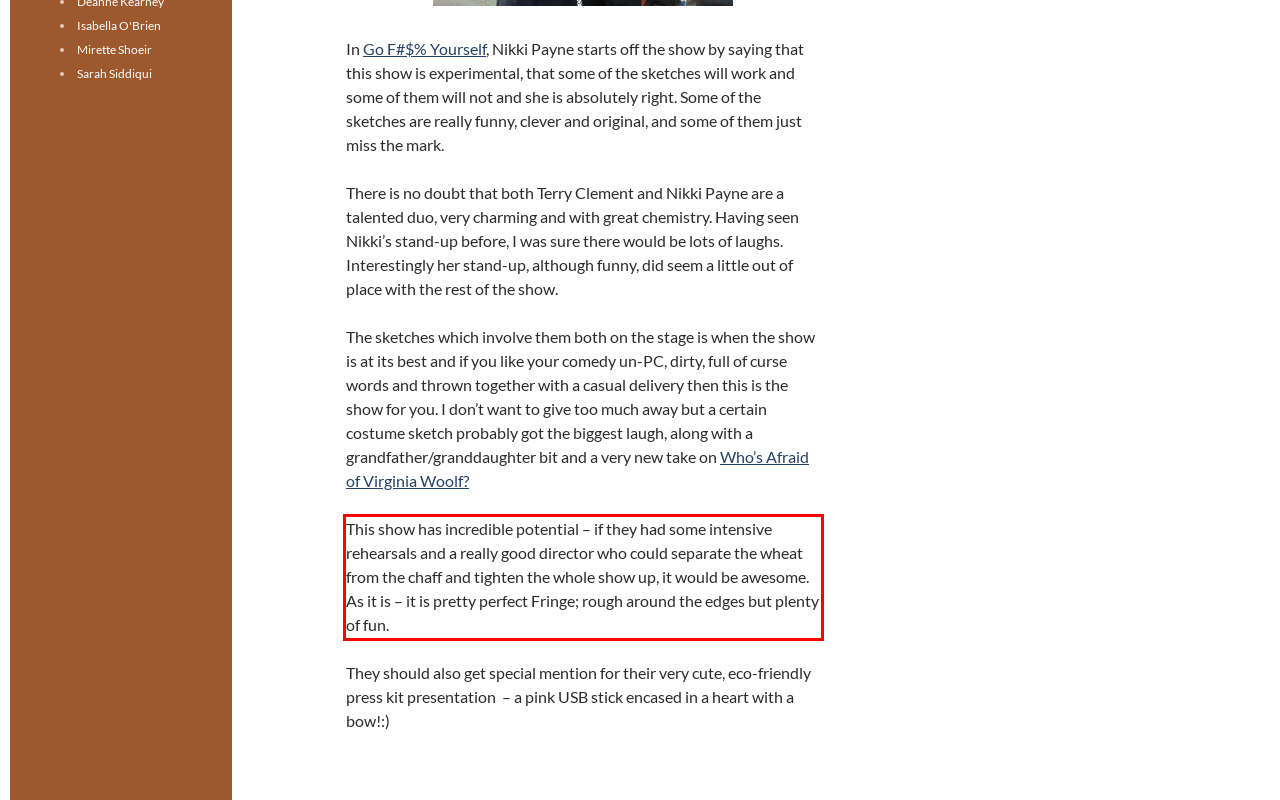You are provided with a webpage screenshot that includes a red rectangle bounding box. Extract the text content from within the bounding box using OCR.

This show has incredible potential – if they had some intensive rehearsals and a really good director who could separate the wheat from the chaff and tighten the whole show up, it would be awesome. As it is – it is pretty perfect Fringe; rough around the edges but plenty of fun.